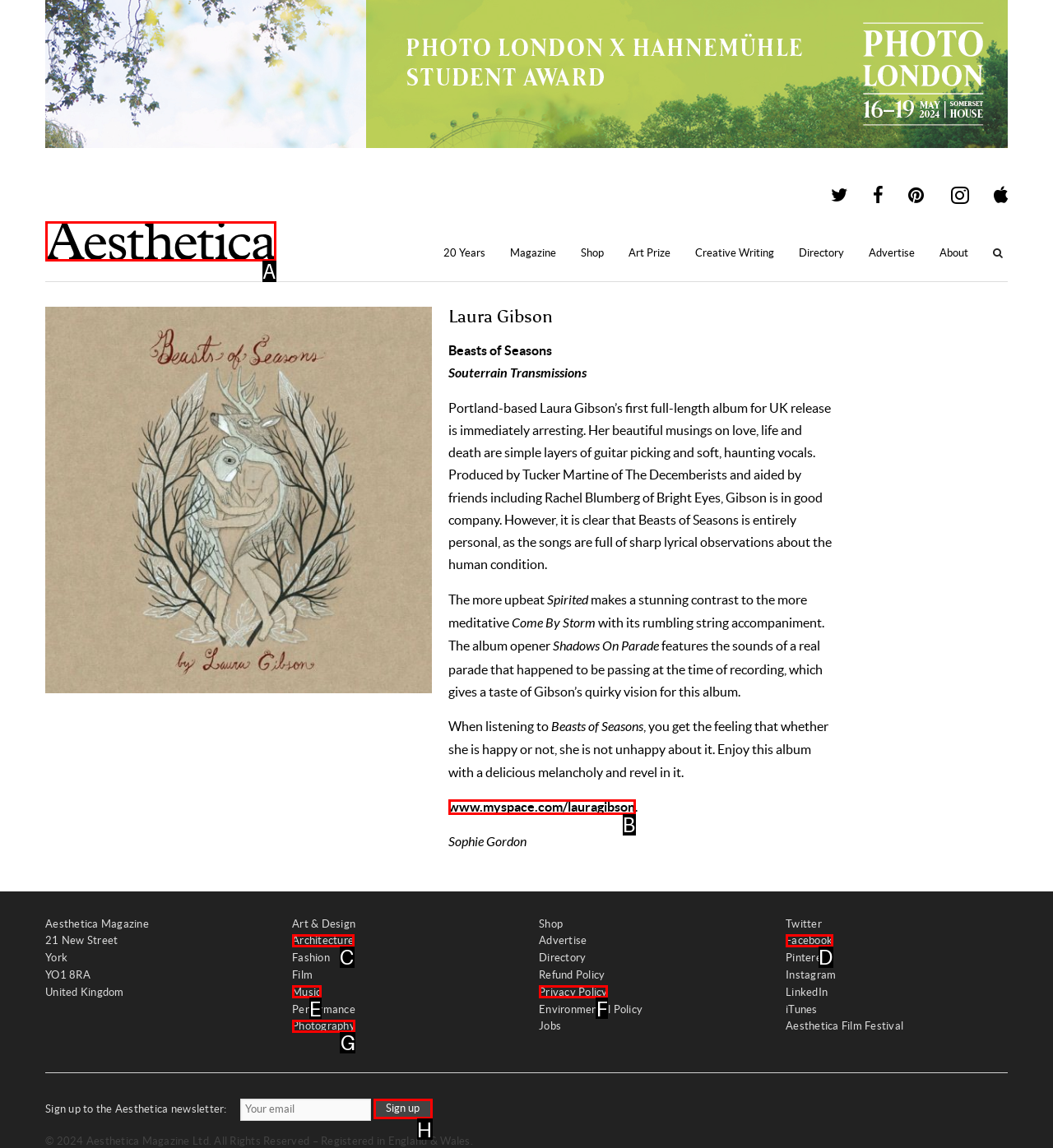Match the following description to the correct HTML element: alt="Aesthetica" Indicate your choice by providing the letter.

A